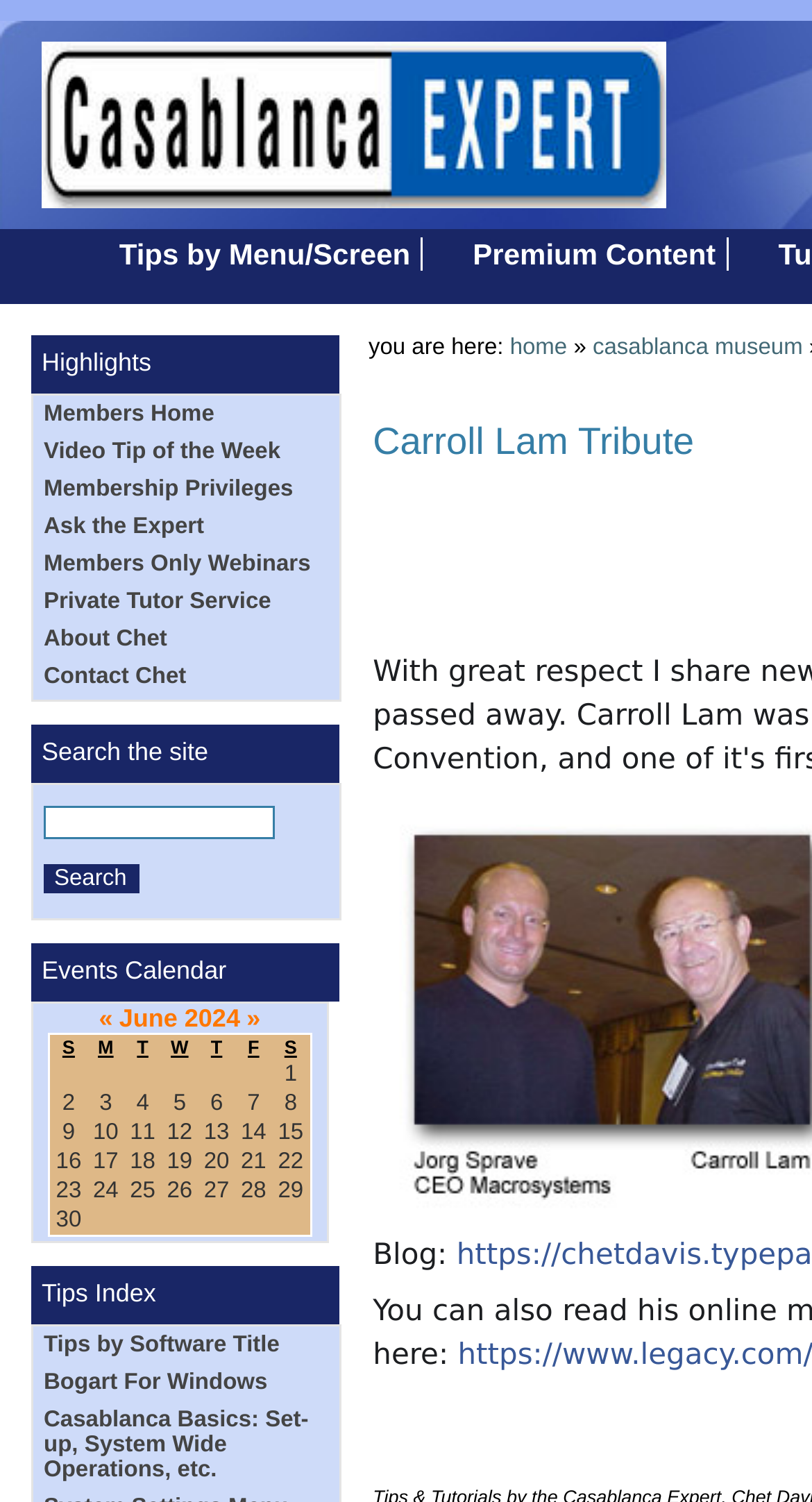How many links are there under the 'Highlights' heading?
Refer to the image and provide a one-word or short phrase answer.

7